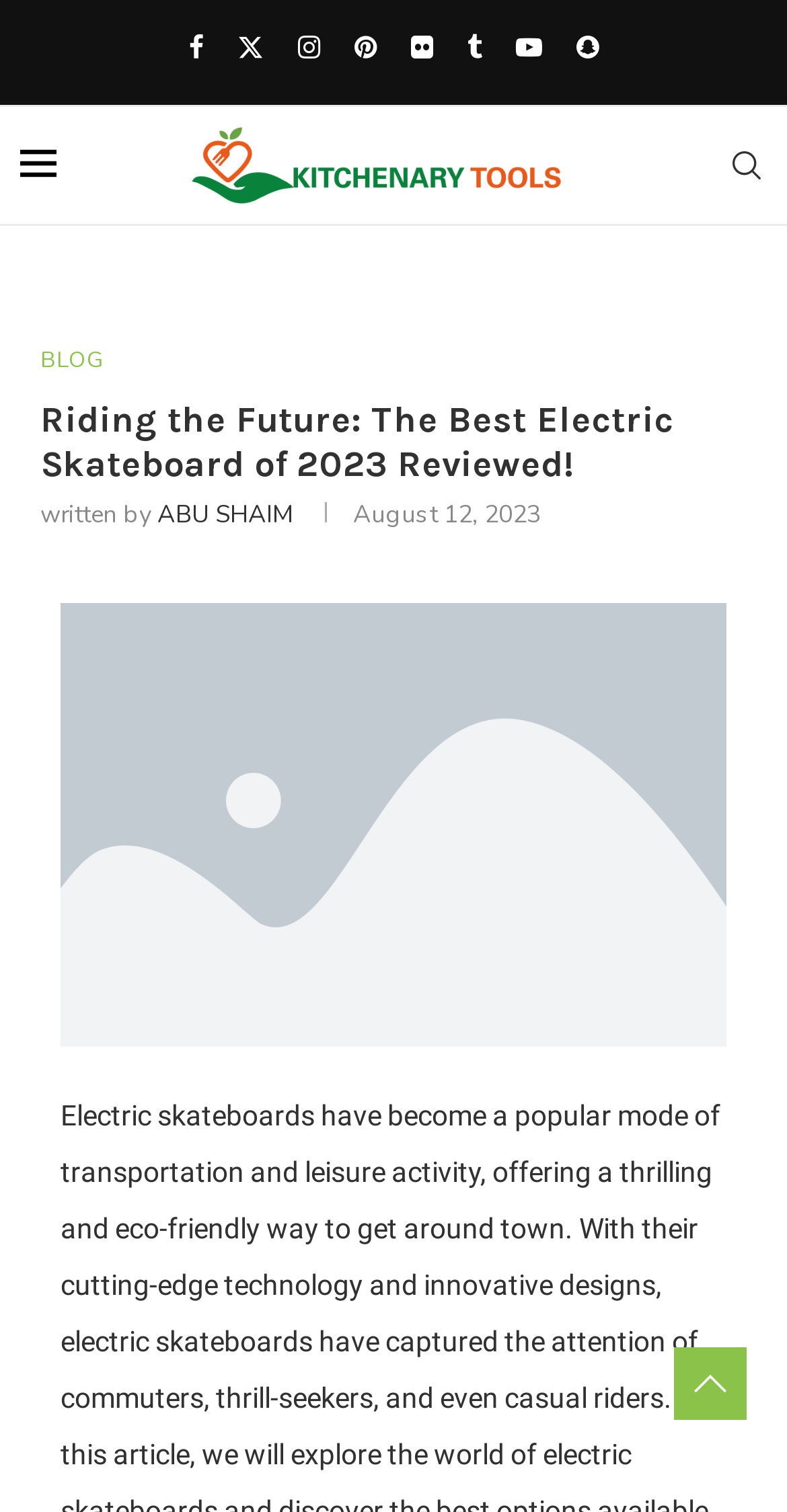Please analyze the image and provide a thorough answer to the question:
What is the name of the website?

I found the website's name by looking at the link with the text 'Kitchenary Tools' in the top-left corner of the webpage.